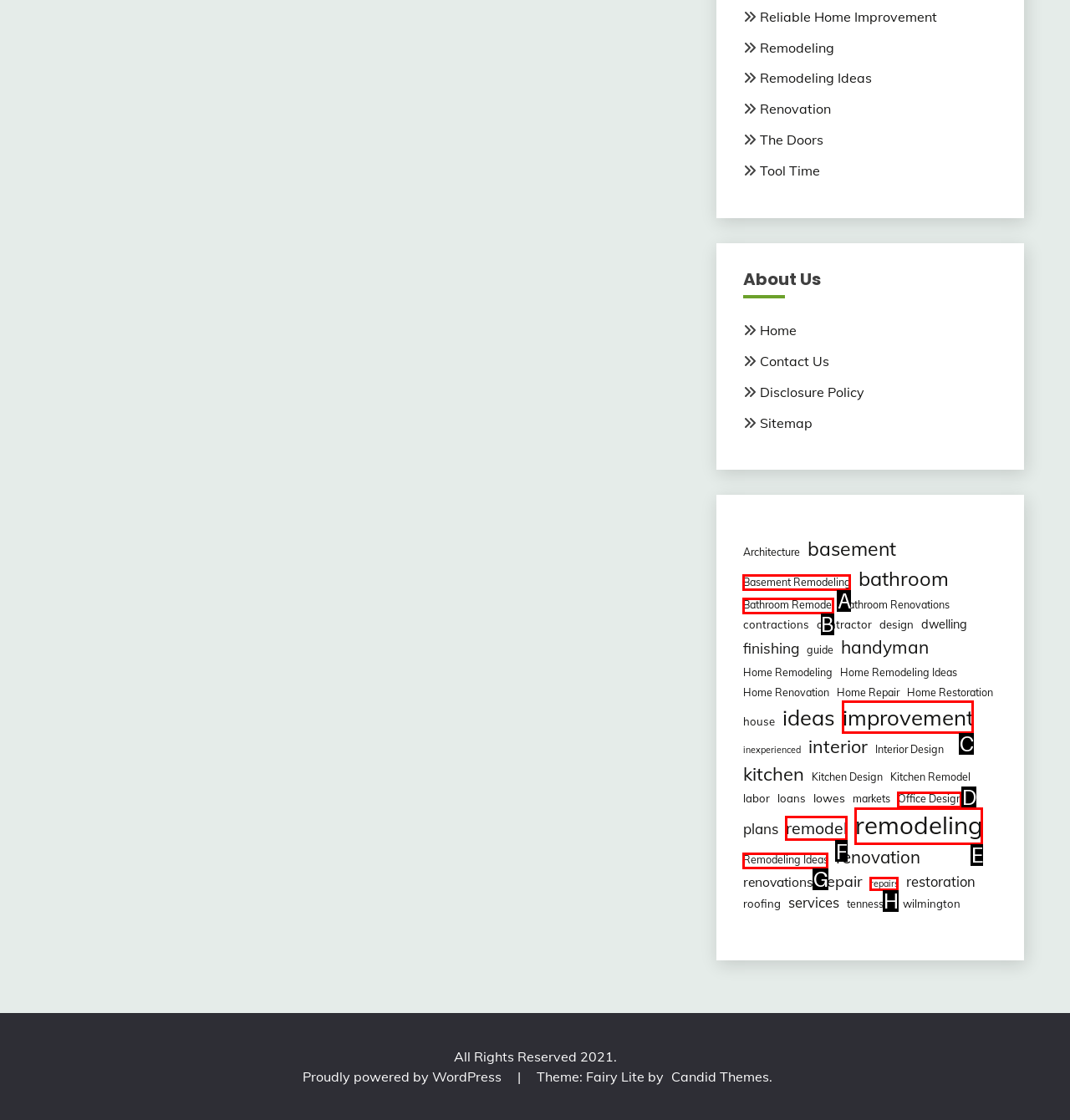Identify which HTML element should be clicked to fulfill this instruction: View posts Reply with the correct option's letter.

None